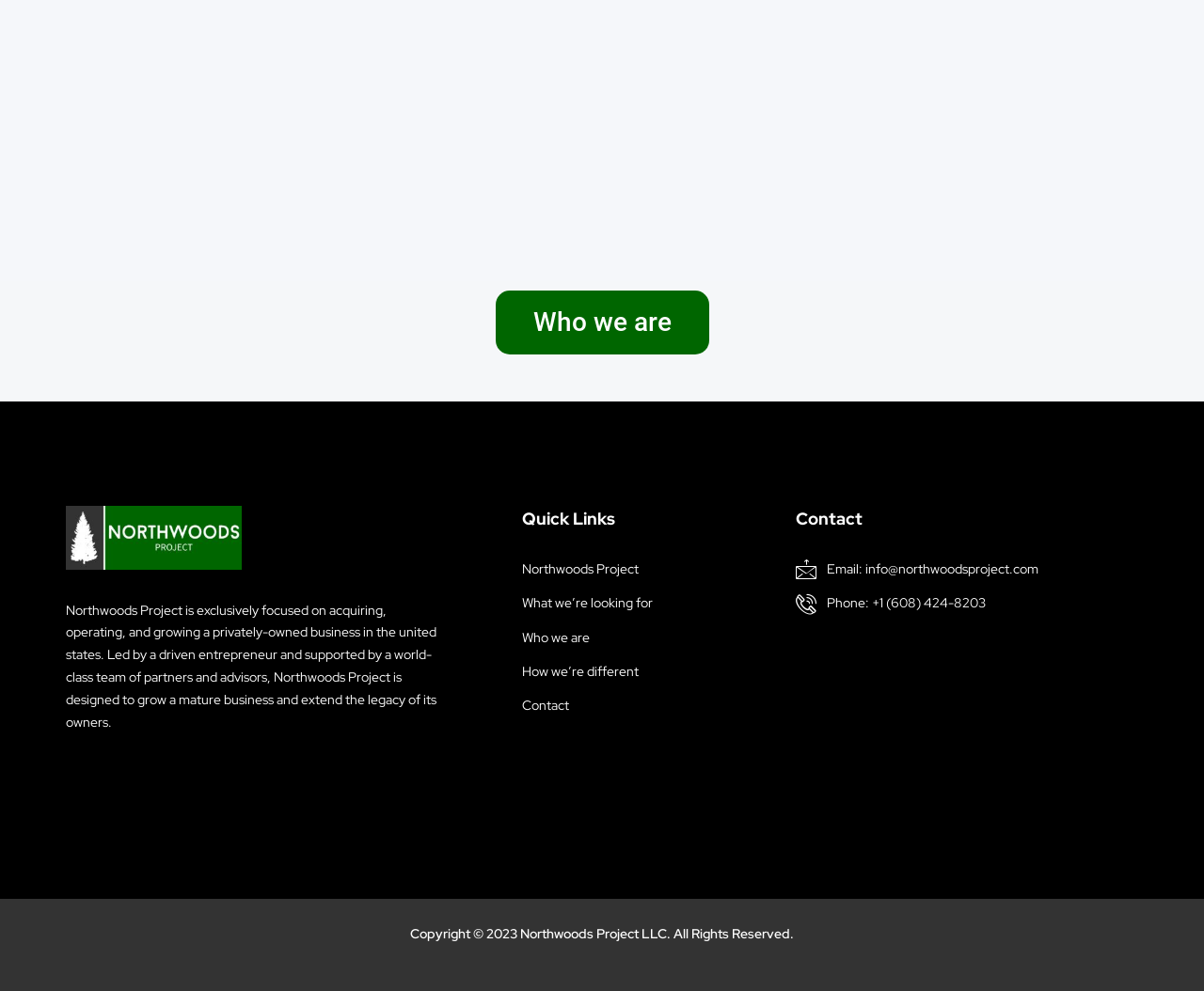What year is mentioned in the copyright information?
Provide an in-depth and detailed answer to the question.

The StaticText element with the text 'Copyright © 2023 Northwoods Project LLC. All Rights Reserved.' mentions the year 2023 in the copyright information.